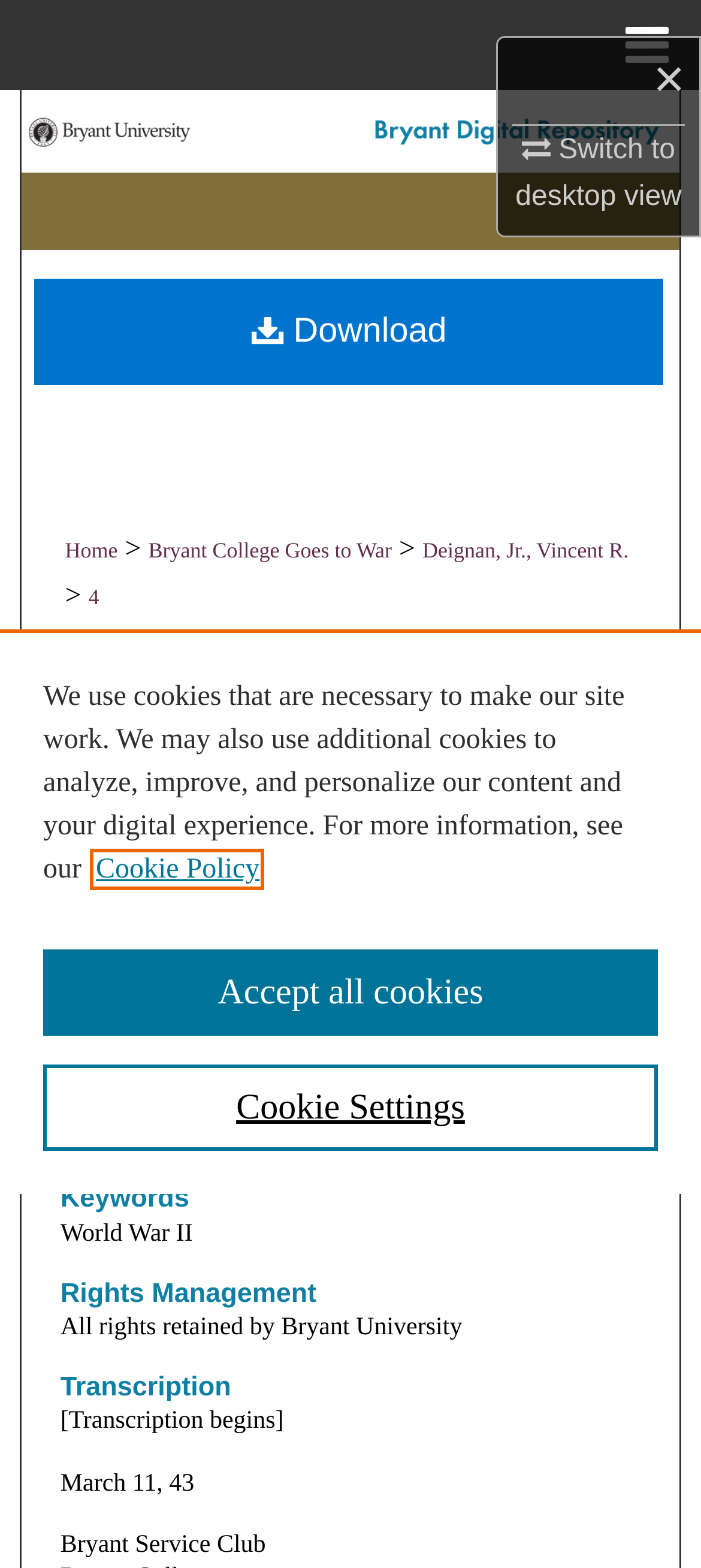Explain the contents of the webpage comprehensively.

This webpage appears to be a digital archive of a historical letter written by Vincent R. Deignan, Jr. to the Bryant College Service Club, dated March 11, 1943. 

At the top right corner, there is a link to switch to desktop view and a menu icon. Below these links, there is a navigation breadcrumb trail showing the path "Home > Bryant College Goes to War > Deignan, Jr., Vincent R. > 4". 

On the left side, there is a logo of Bryant Digital Repository, accompanied by a smaller image of Bryant University. 

The main content of the webpage is divided into sections. The first section is a heading with the title "DEIGNAN, JR., VINCENT R.", followed by a link with the same title. 

Below this section, there is a link to the letter written by Vincent R. Deignan, Jr. to the Bryant College Service Club, dated March 11, 1943. 

The next section is a heading titled "Keywords", followed by a static text "World War II". 

The following section is a heading titled "Rights Management", followed by a static text "All rights retained by Bryant University". 

The next section is a heading titled "Transcription", followed by a series of static texts that transcribe the letter, starting with "March 11, 43" and continuing with the content of the letter. 

On the top right side, there is a link to download the letter. 

At the bottom of the webpage, there is a cookie banner with a privacy alert dialog that provides information about the use of cookies on the site and offers options to customize cookie settings or accept all cookies.